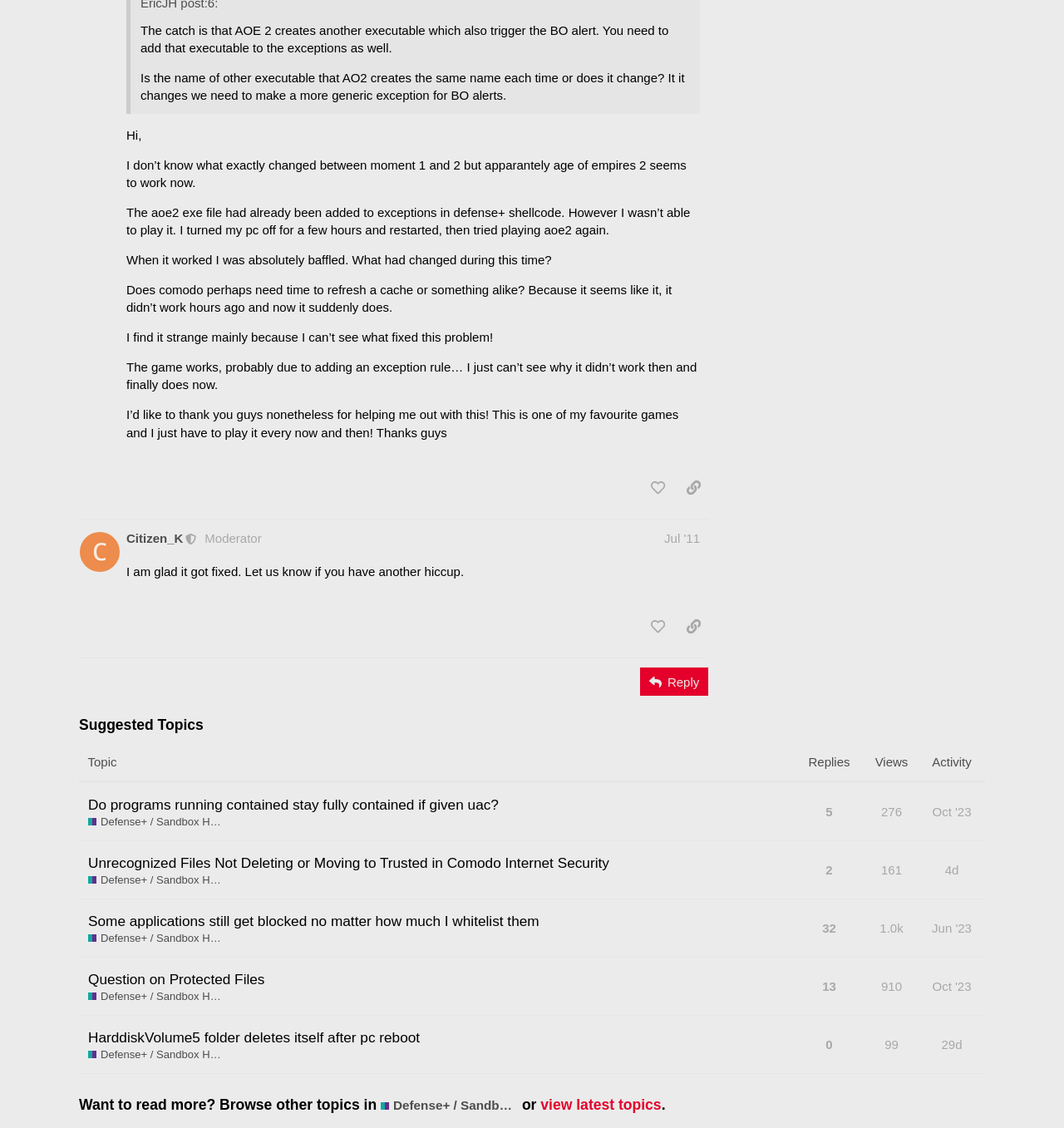Locate the bounding box of the UI element described in the following text: "title="like this post"".

[0.604, 0.543, 0.633, 0.568]